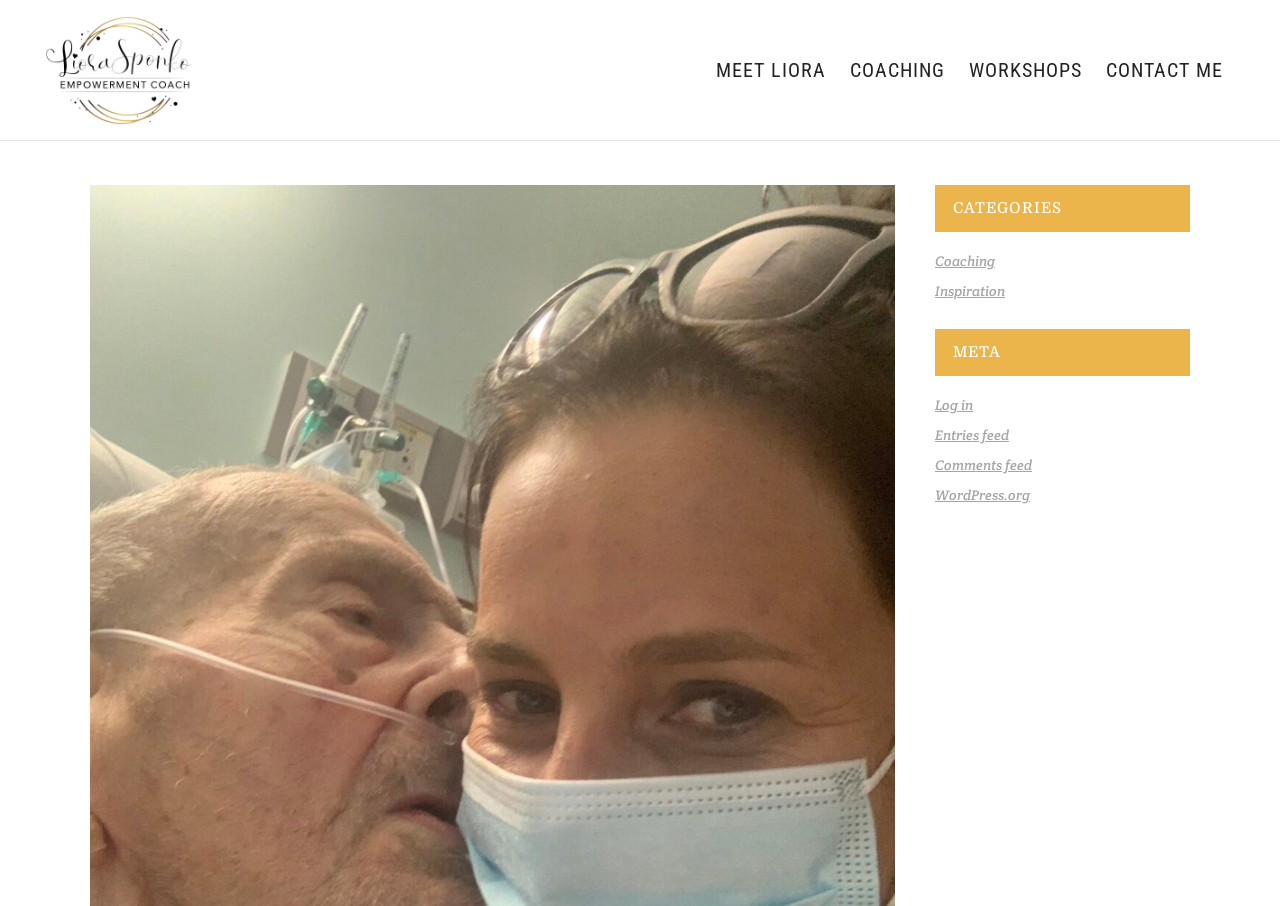Create a full and detailed caption for the entire webpage.

The webpage is titled "Liora Sponko Coaching | How Do You Say Goodbye?" and features a prominent logo at the top left corner, which is repeated four times. 

Below the logo, there is a navigation menu with four links: "MEET LIORA", "COACHING", "WORKSHOPS", and "CONTACT ME", arranged horizontally from left to right.

On the right side of the page, there is a complementary section that takes up about a quarter of the page's width. Within this section, there are two headings: "CATEGORIES" and "META". Under the "CATEGORIES" heading, there are three links: "Coaching", "Inspiration", and others. Under the "META" heading, there are four links: "Log in", "Entries feed", "Comments feed", and "WordPress.org". These links are stacked vertically, with the "CATEGORIES" links above the "META" links.